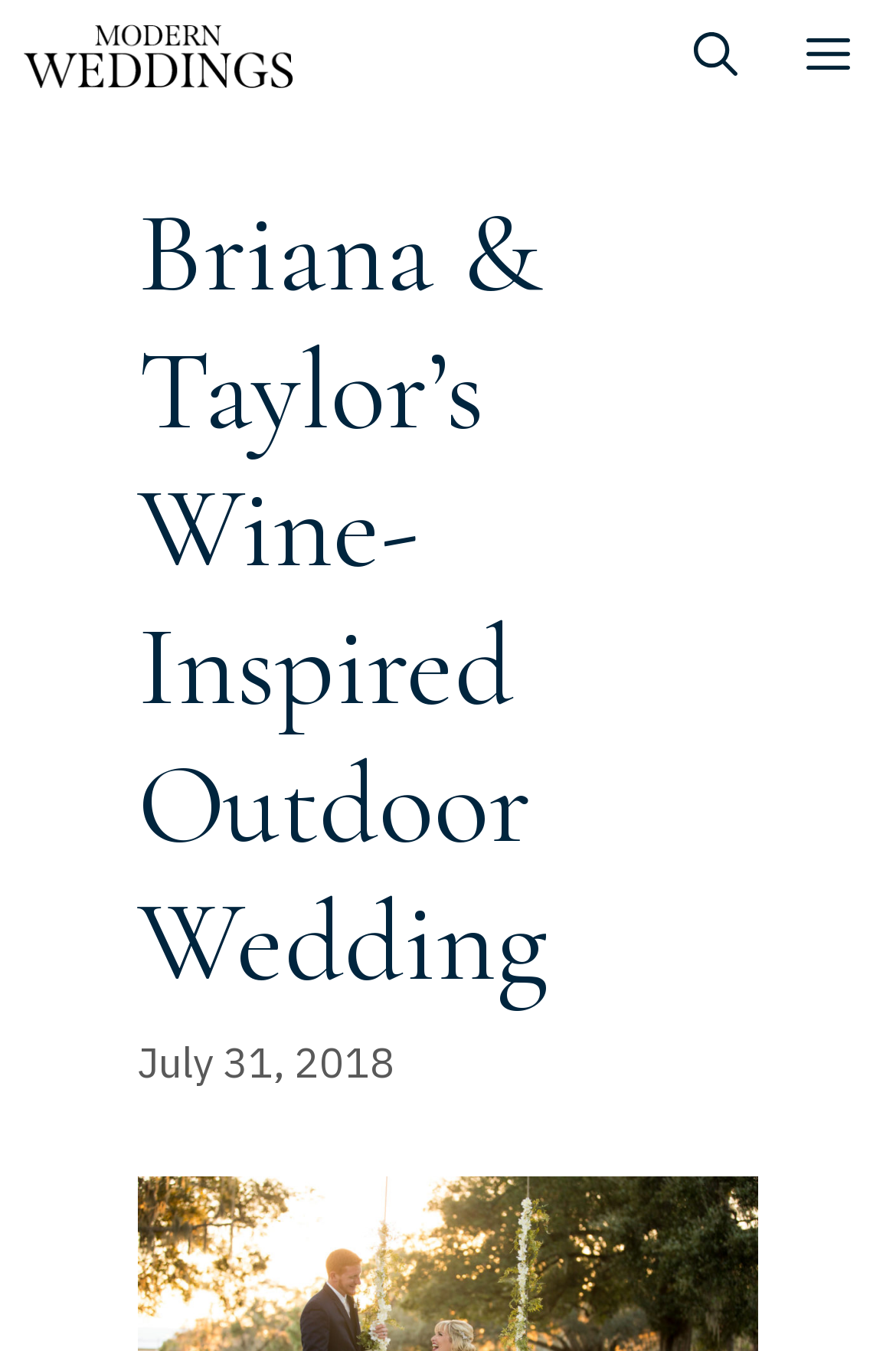Generate the main heading text from the webpage.

Briana & Taylor’s Wine-Inspired Outdoor Wedding